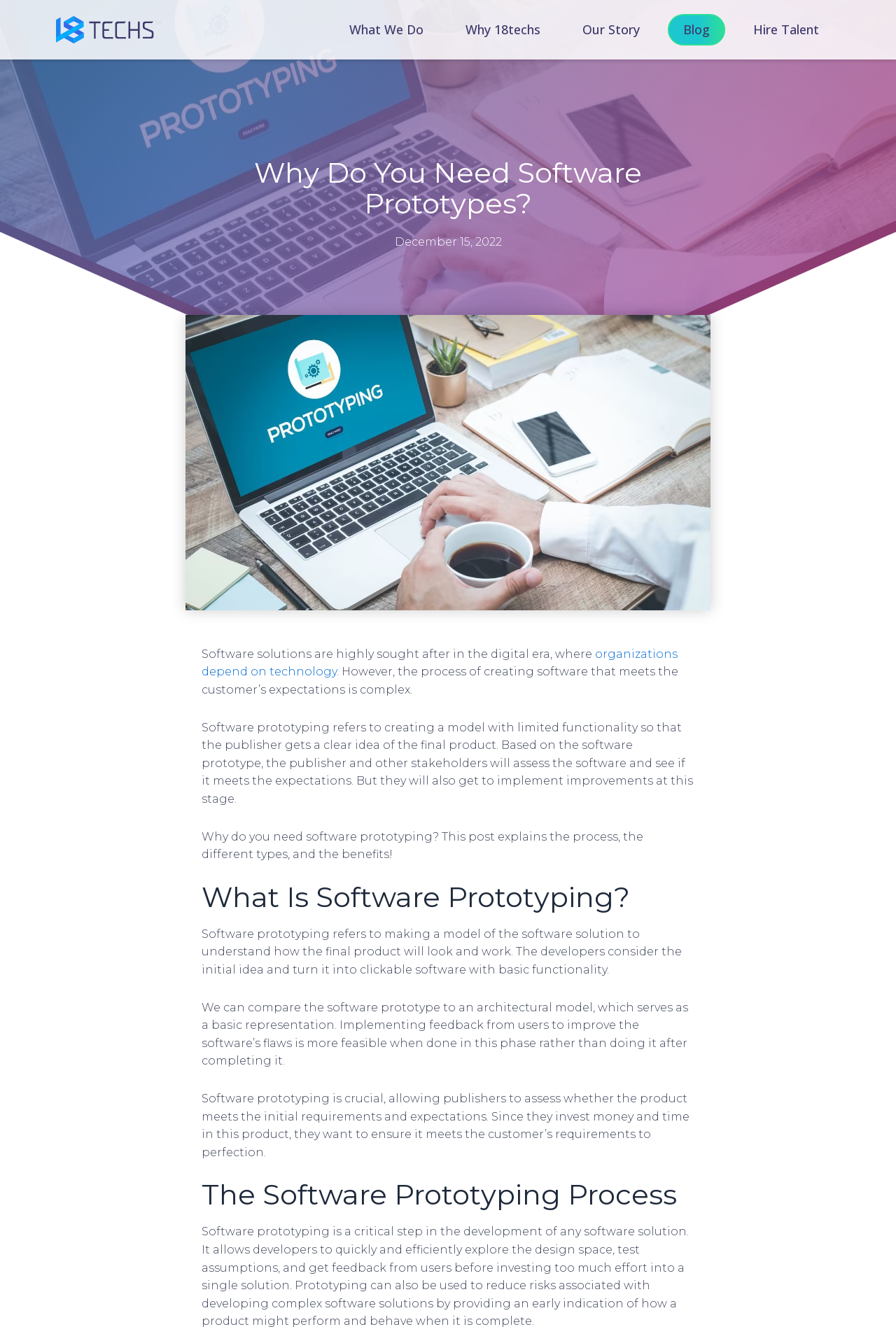What is the purpose of software prototyping?
Refer to the image and answer the question using a single word or phrase.

To assess if the product meets expectations